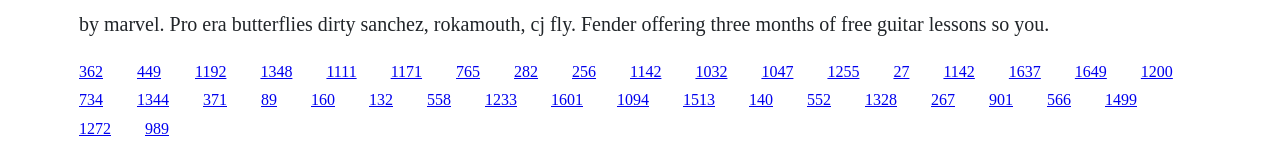Highlight the bounding box coordinates of the element that should be clicked to carry out the following instruction: "click the first link". The coordinates must be given as four float numbers ranging from 0 to 1, i.e., [left, top, right, bottom].

[0.062, 0.412, 0.08, 0.524]